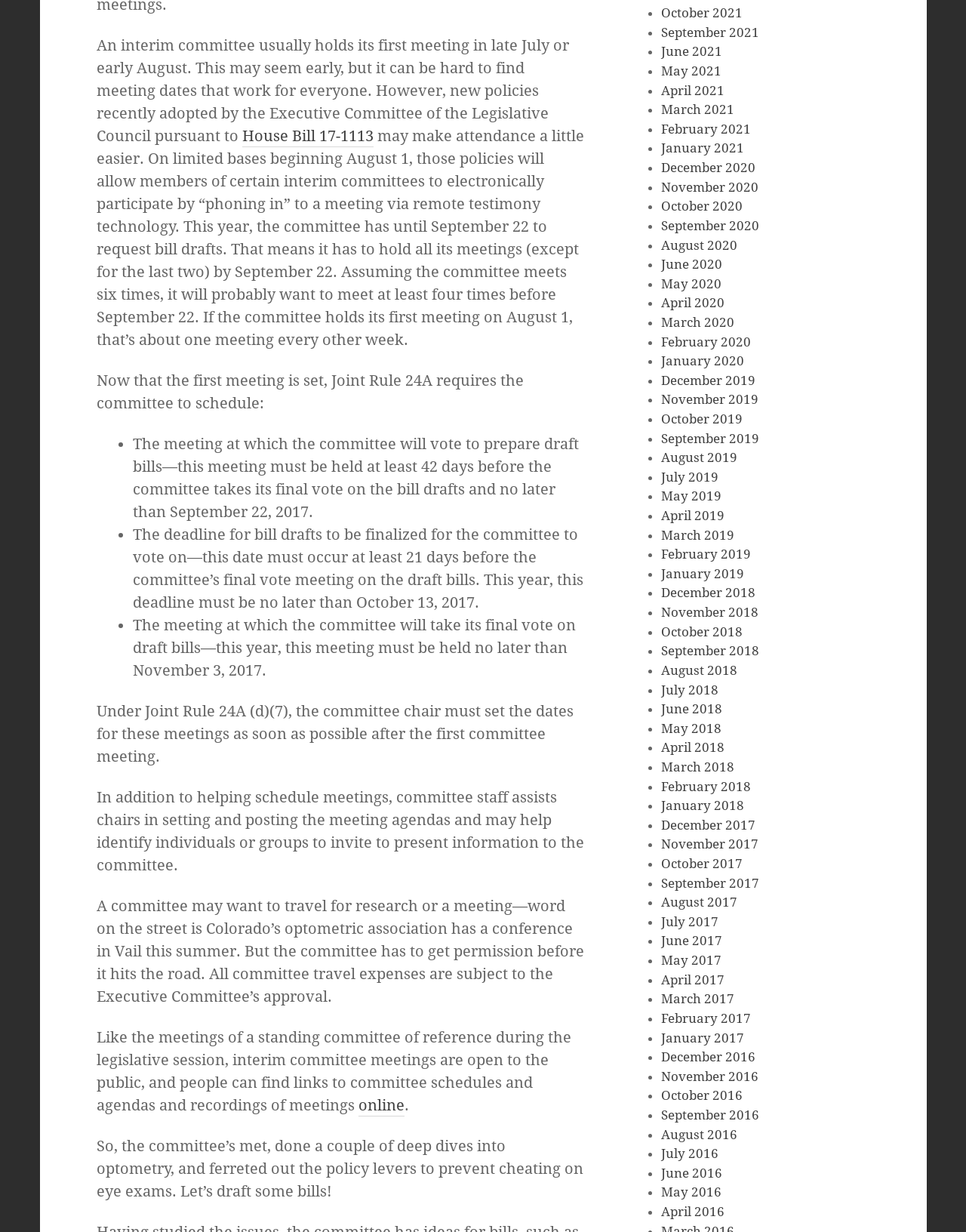Ascertain the bounding box coordinates for the UI element detailed here: "House Bill 17-1113". The coordinates should be provided as [left, top, right, bottom] with each value being a float between 0 and 1.

[0.25, 0.103, 0.386, 0.12]